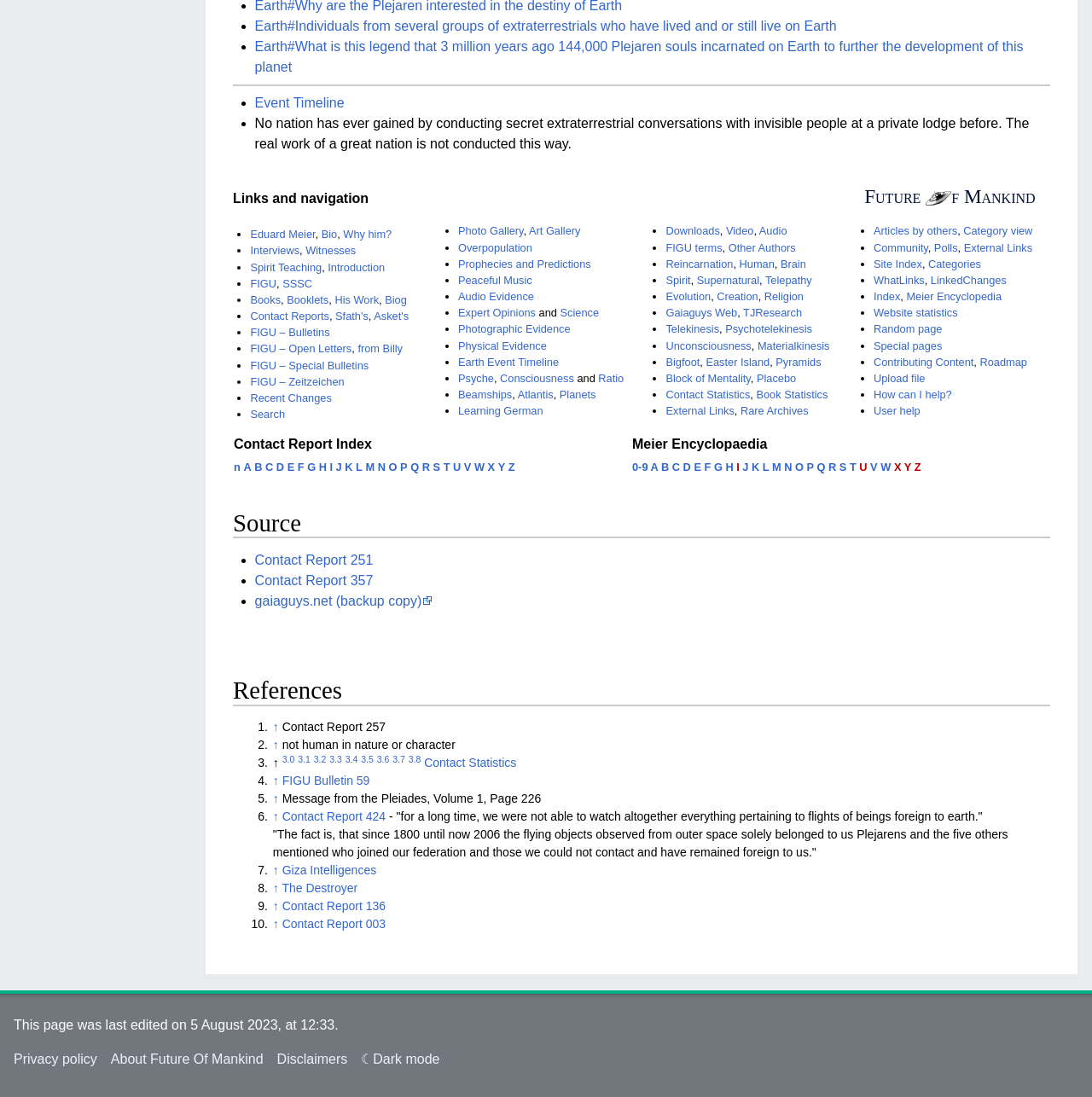Specify the bounding box coordinates of the area to click in order to follow the given instruction: "Search."

None